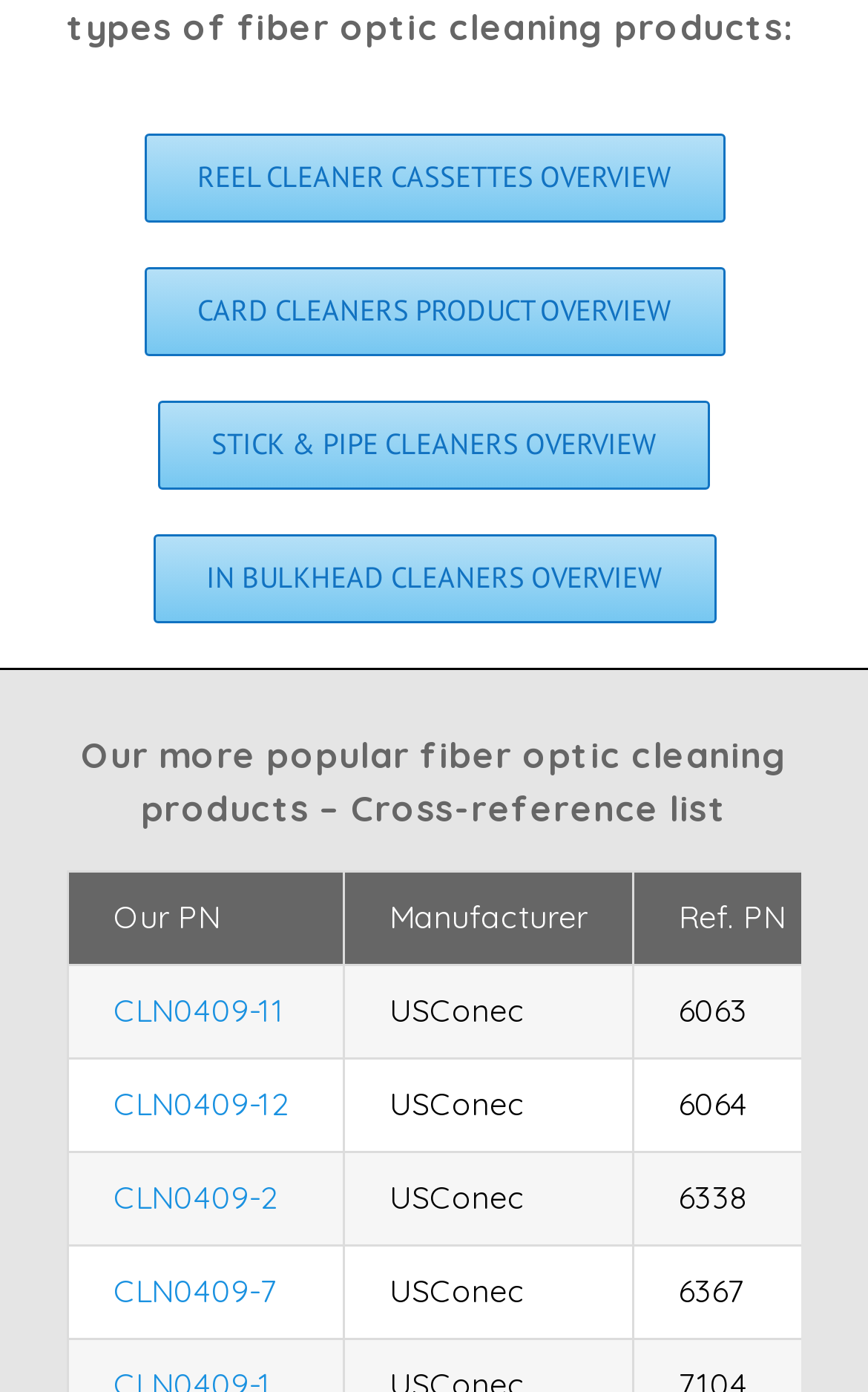How many product overview links are on the page?
Give a one-word or short phrase answer based on the image.

4